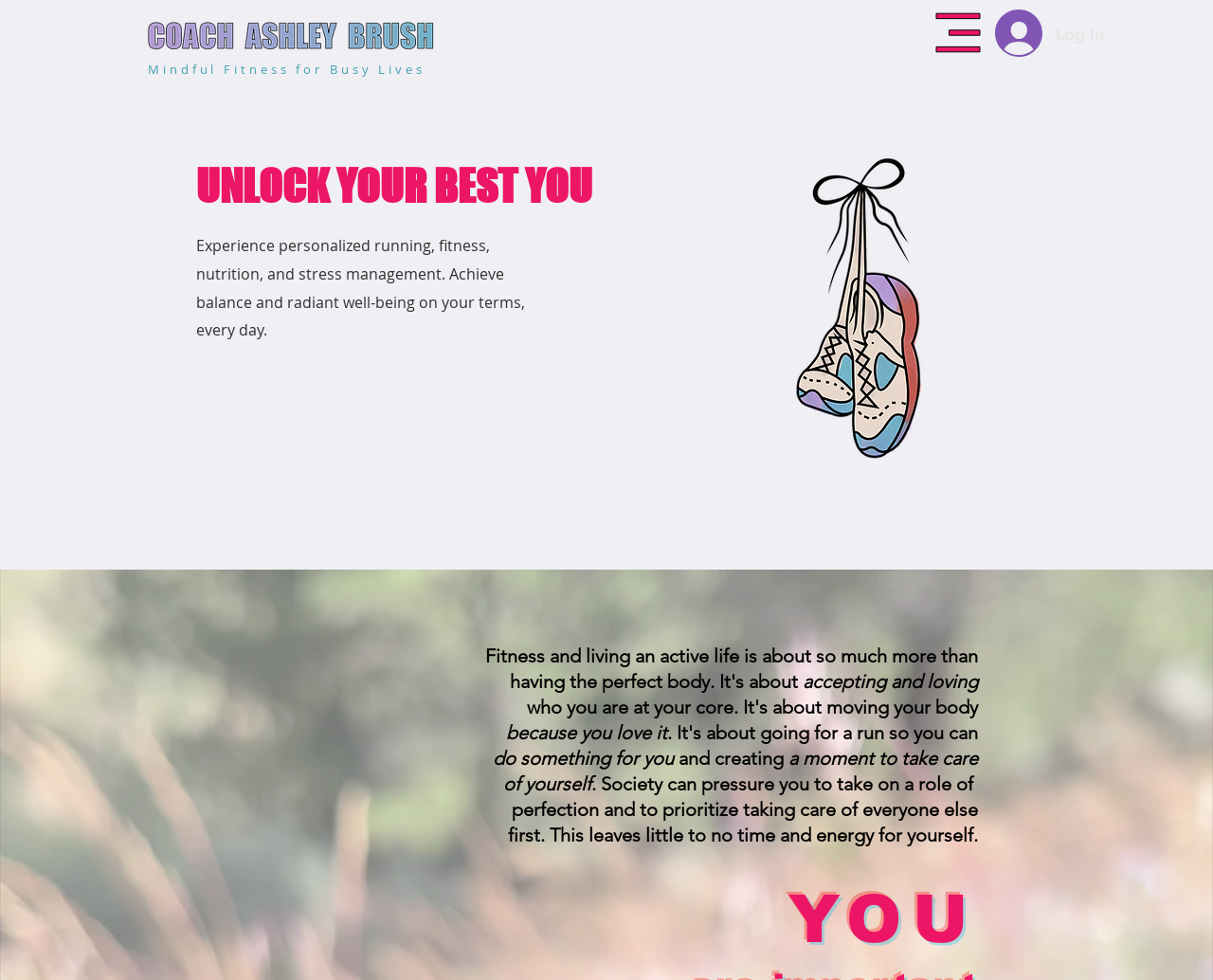Identify the bounding box coordinates for the UI element that matches this description: "Log In".

[0.809, 0.004, 0.883, 0.064]